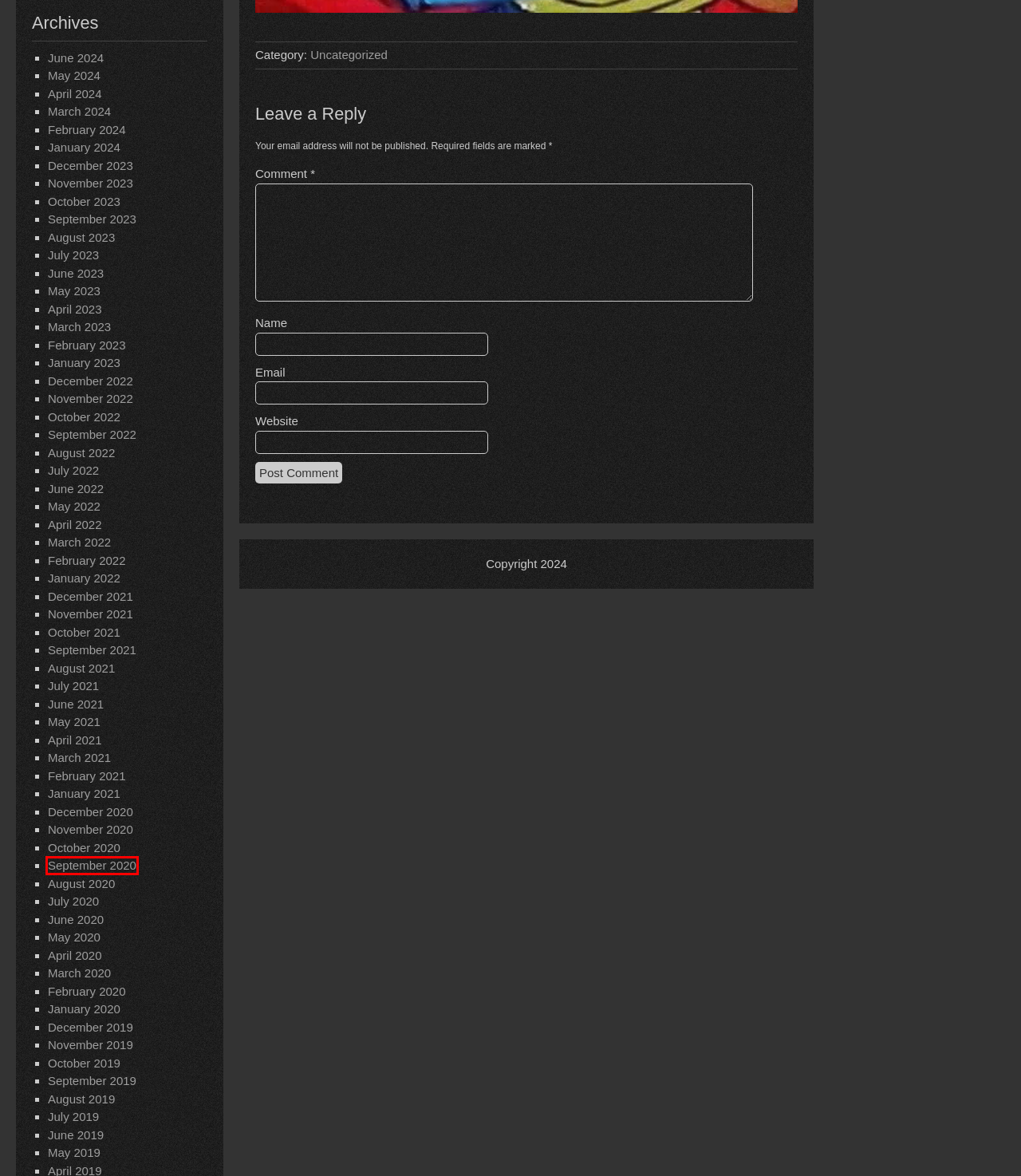Look at the screenshot of a webpage with a red bounding box and select the webpage description that best corresponds to the new page after clicking the element in the red box. Here are the options:
A. October 2022
B. April 2024
C. September 2020
D. January 2021
E. March 2022
F. October 2019
G. December 2020
H. January 2022

C